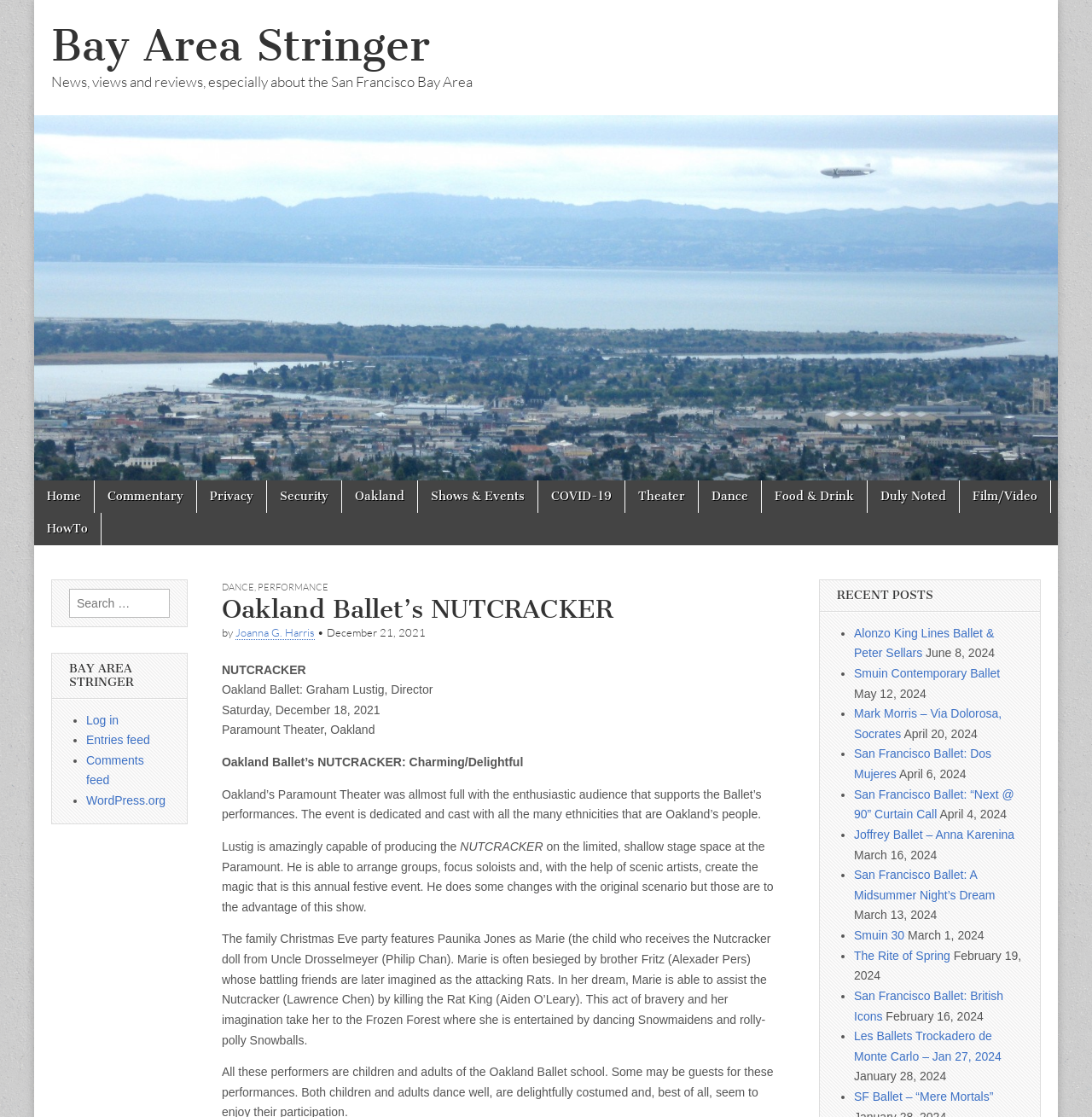Determine the bounding box for the described HTML element: "Log in". Ensure the coordinates are four float numbers between 0 and 1 in the format [left, top, right, bottom].

[0.079, 0.638, 0.109, 0.651]